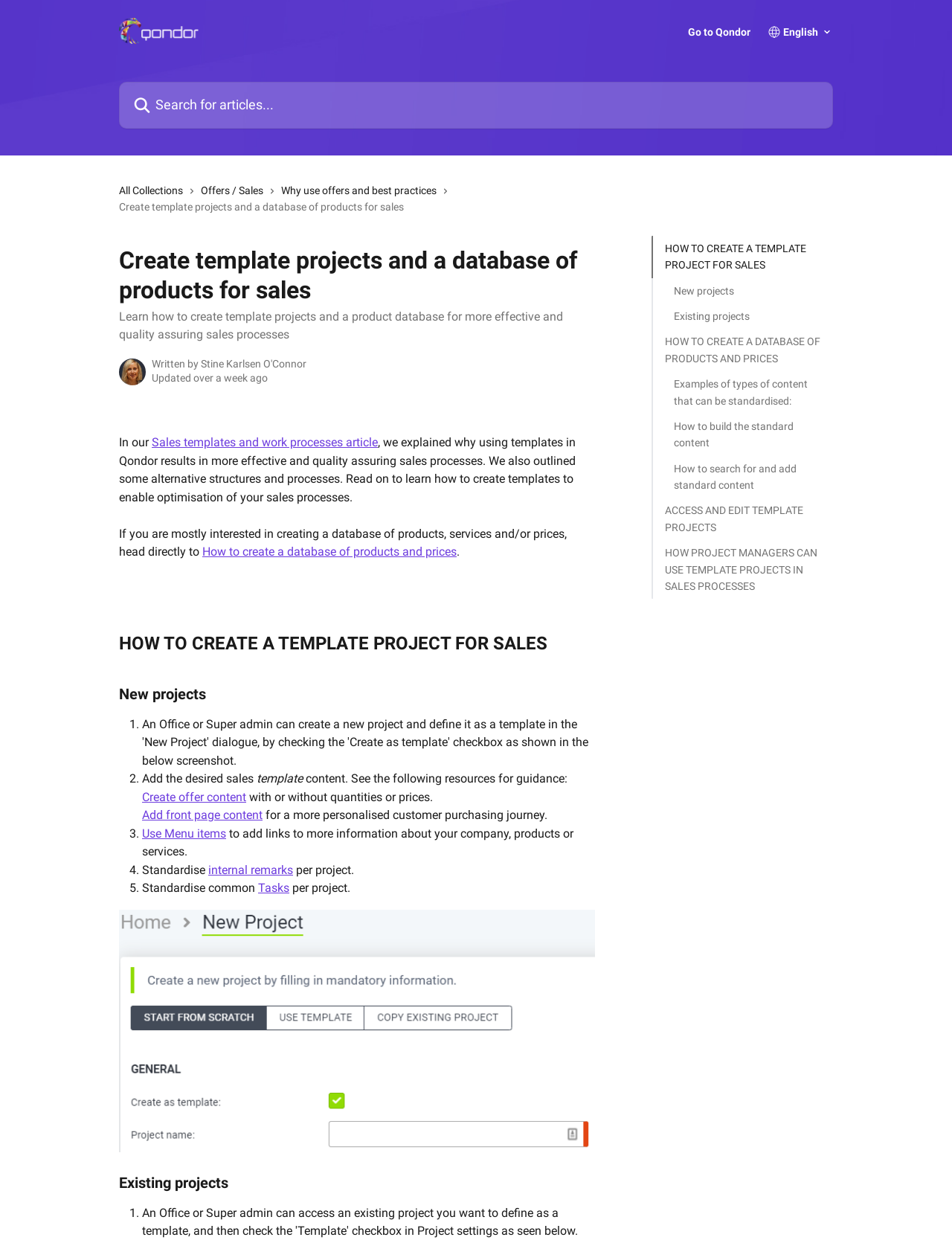Provide a brief response using a word or short phrase to this question:
What is the benefit of standardising internal remarks?

Per project